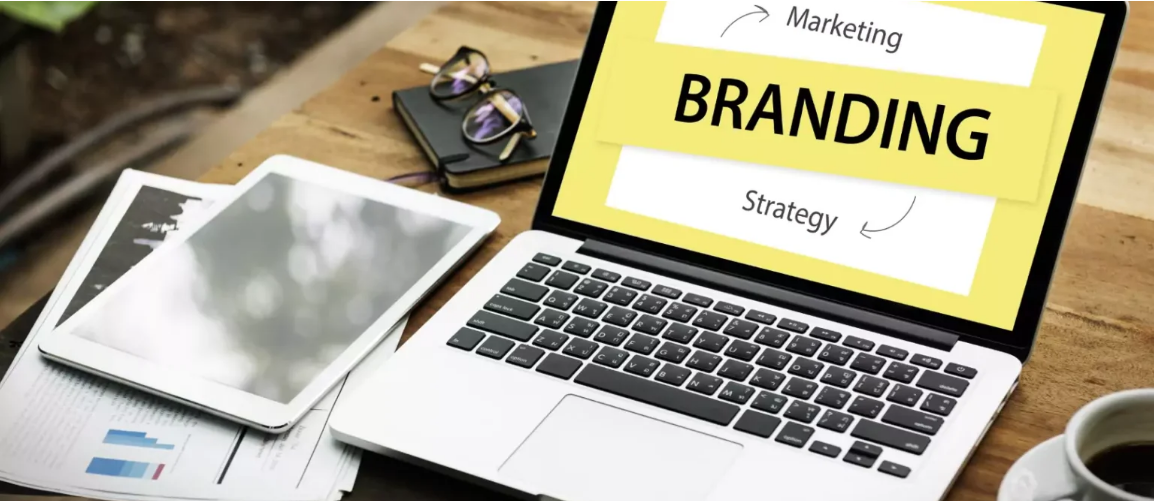Provide a one-word or short-phrase answer to the question:
What is lying nearby the laptop?

A tablet